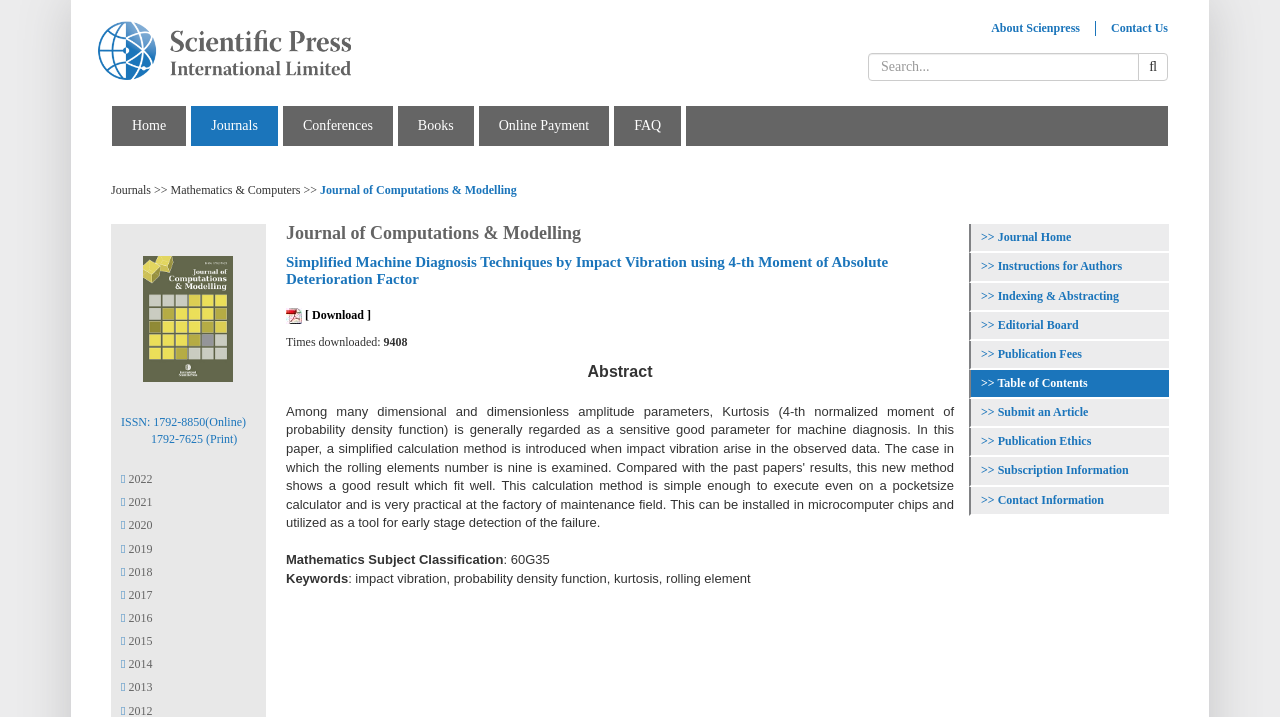What is the ISSN number of the journal in print?
Using the image, provide a concise answer in one word or a short phrase.

1792-7625